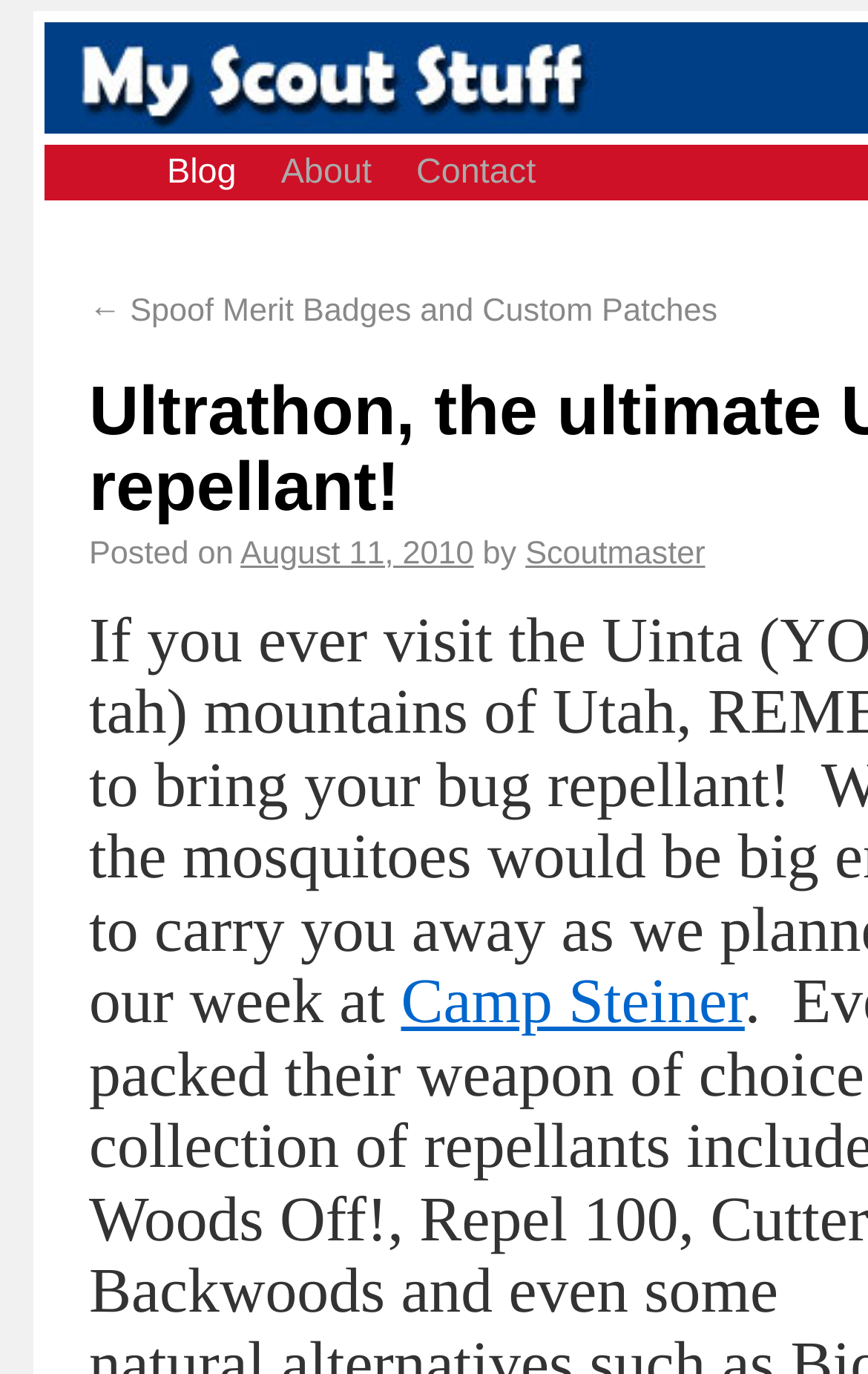Answer the question with a single word or phrase: 
When was the article posted?

August 11, 2010